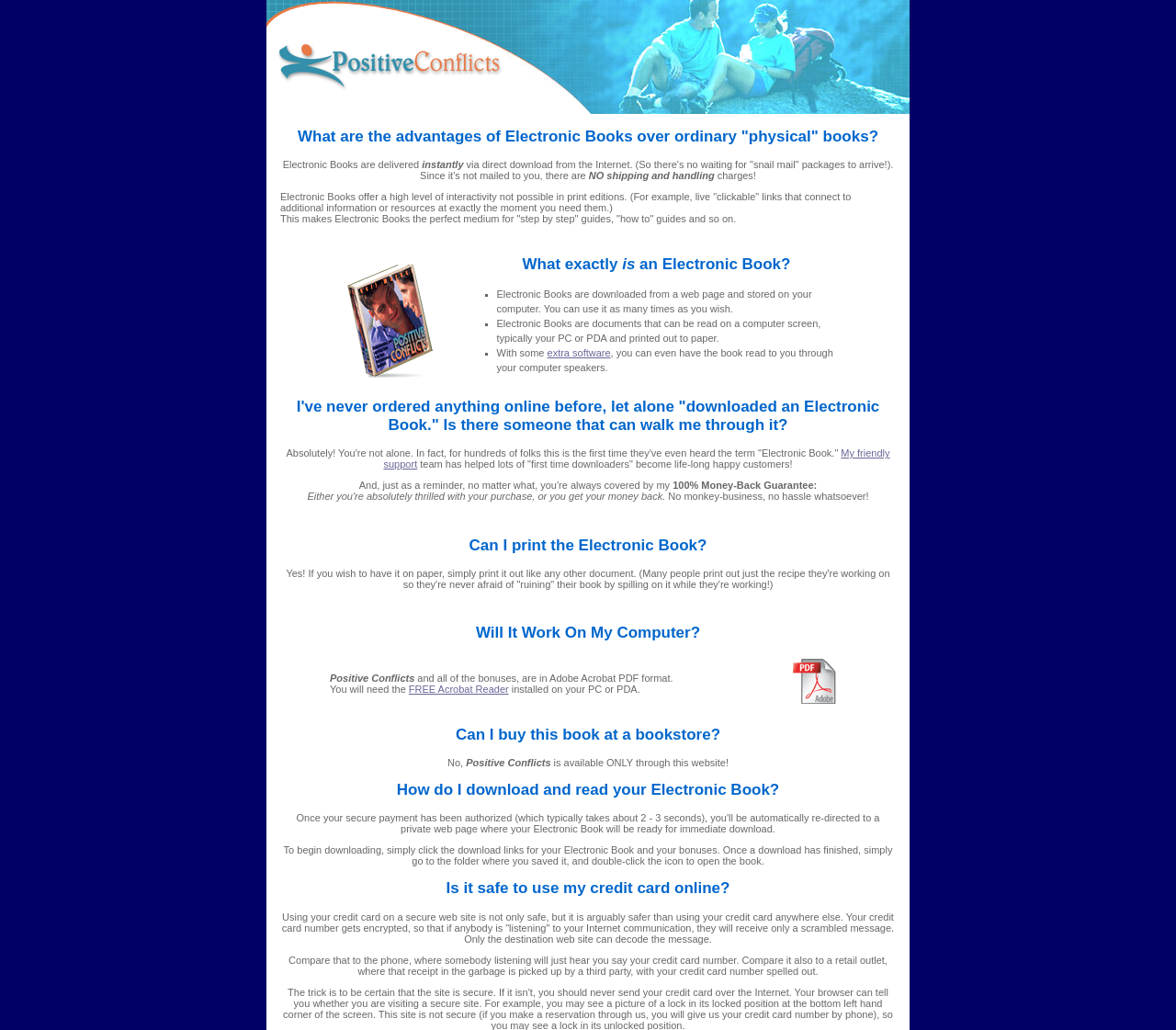Using the webpage screenshot, find the UI element described by extra software. Provide the bounding box coordinates in the format (top-left x, top-left y, bottom-right x, bottom-right y), ensuring all values are floating point numbers between 0 and 1.

[0.465, 0.337, 0.519, 0.348]